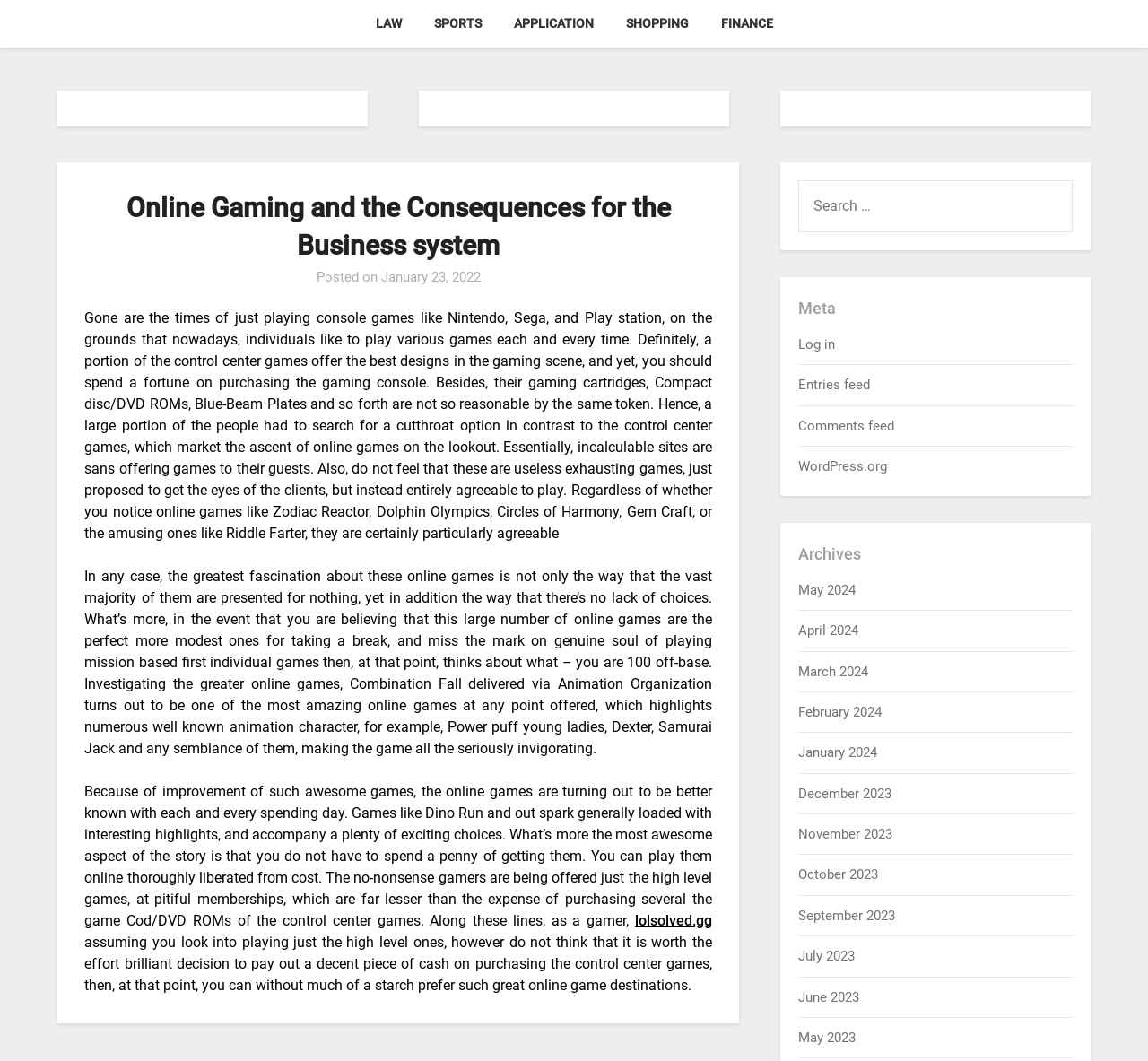Analyze the image and answer the question with as much detail as possible: 
What is the purpose of the search box?

The search box is located at the top-right section of the webpage, and it has a label 'SEARCH FOR:' next to it. This suggests that the search box is intended for users to search for specific content within the website.